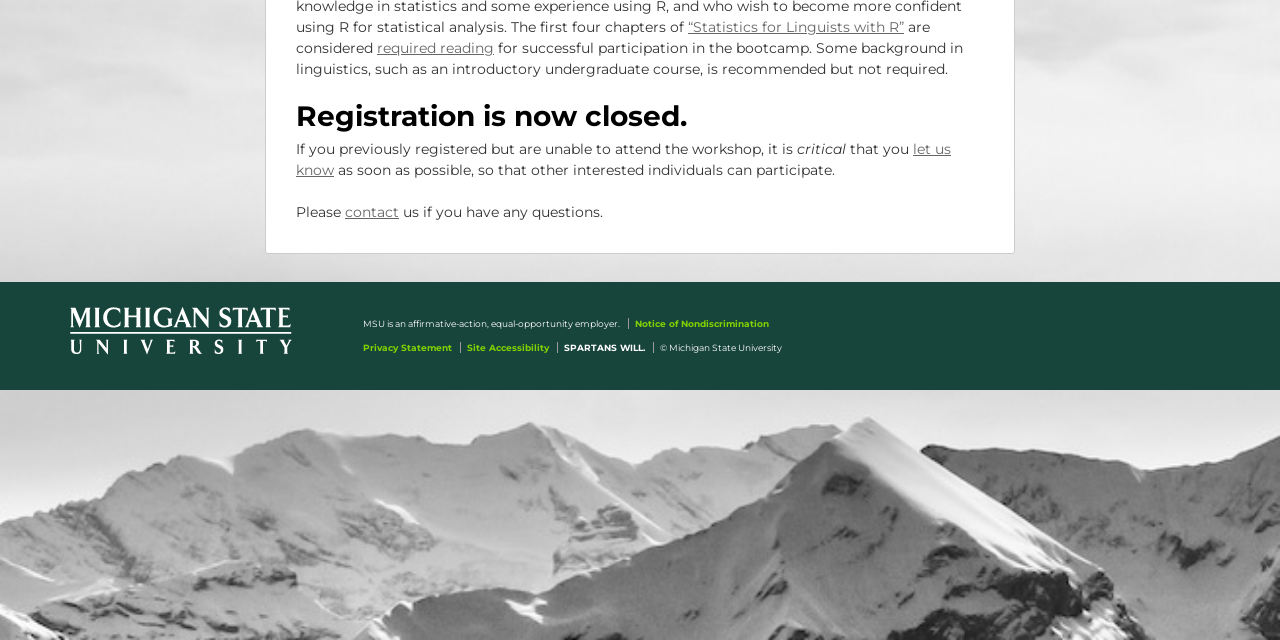Given the description of the UI element: "contact", predict the bounding box coordinates in the form of [left, top, right, bottom], with each value being a float between 0 and 1.

[0.27, 0.318, 0.312, 0.346]